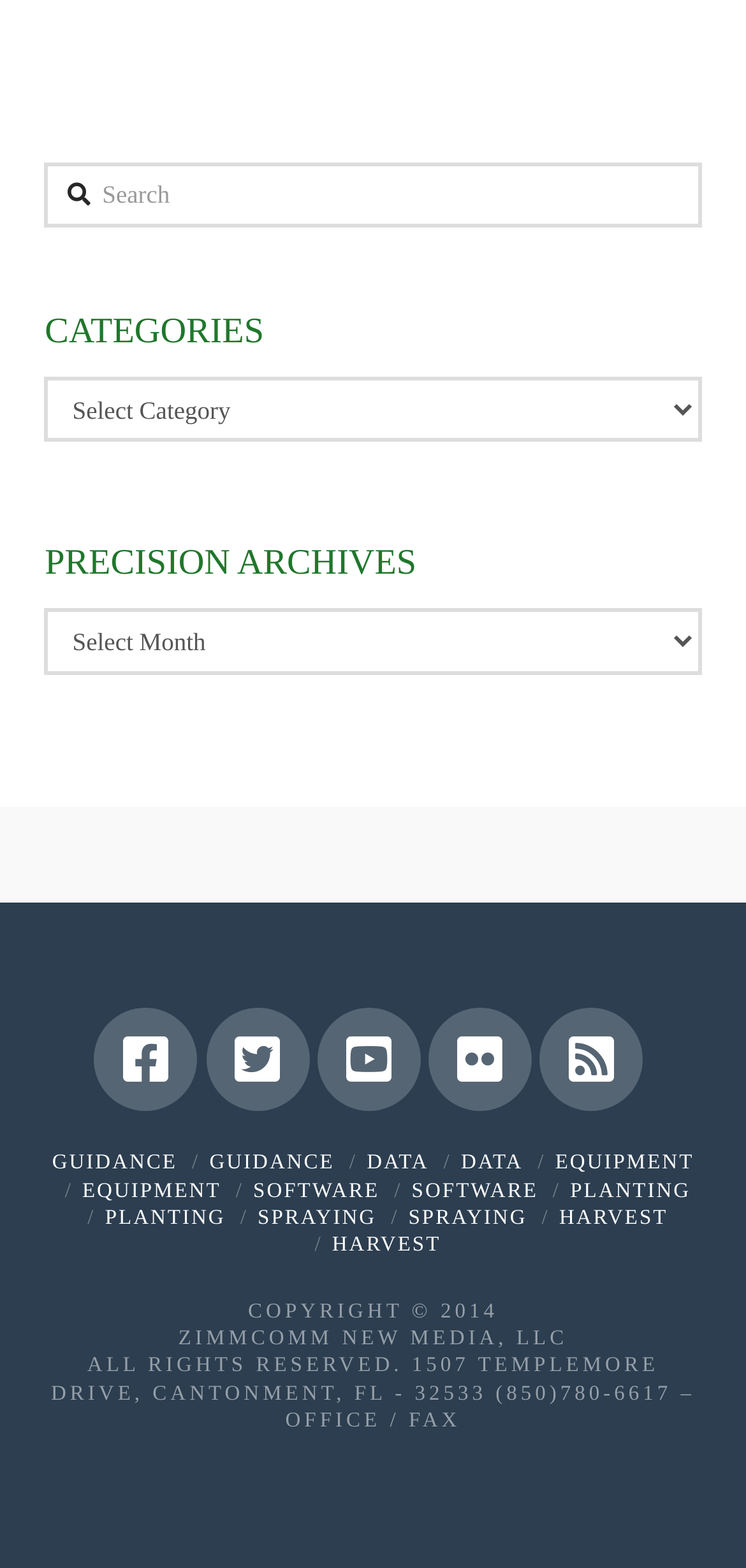Specify the bounding box coordinates of the region I need to click to perform the following instruction: "Select a category". The coordinates must be four float numbers in the range of 0 to 1, i.e., [left, top, right, bottom].

[0.06, 0.24, 0.94, 0.282]